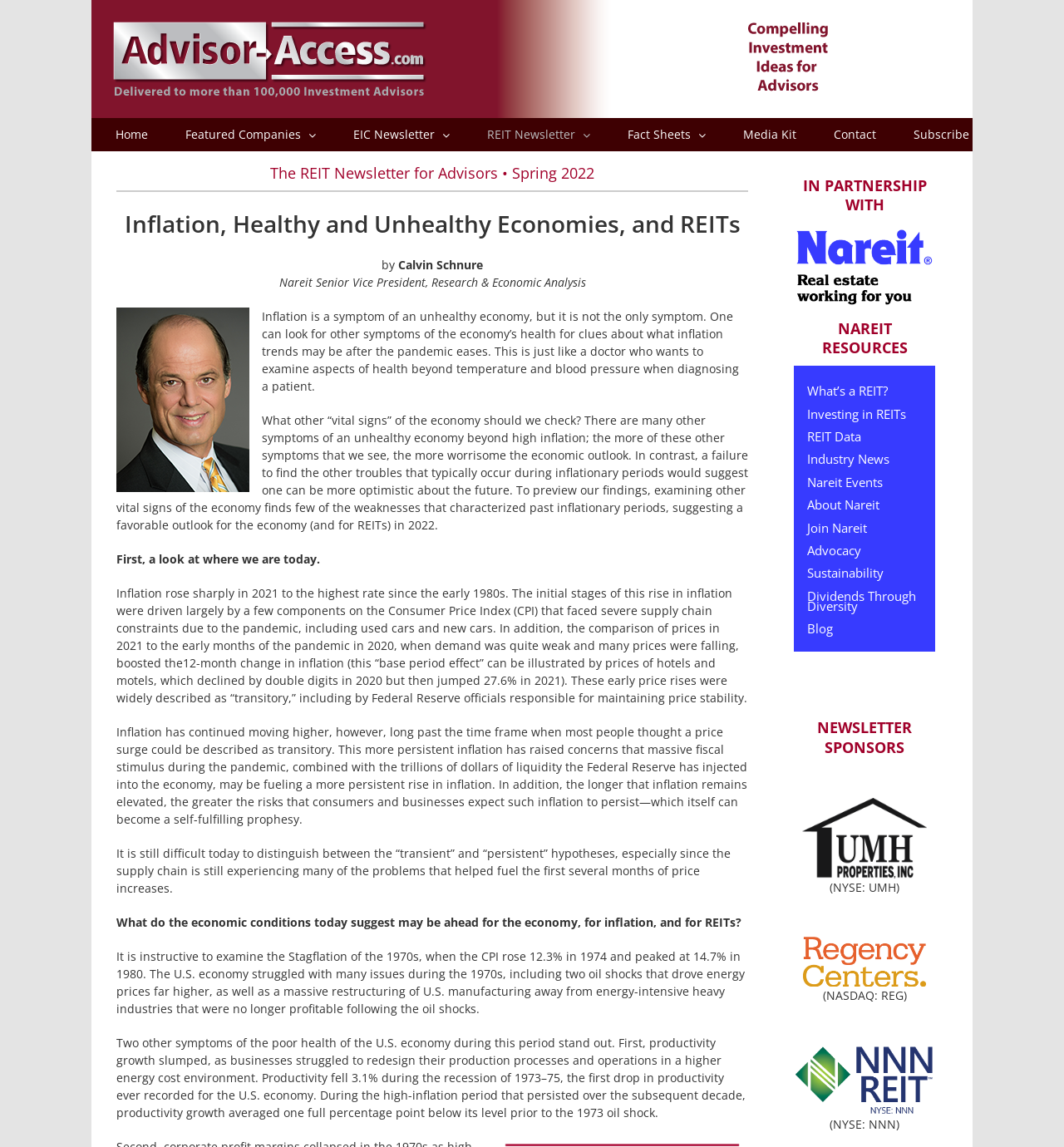Pinpoint the bounding box coordinates of the area that should be clicked to complete the following instruction: "Explore resources". The coordinates must be given as four float numbers between 0 and 1, i.e., [left, top, right, bottom].

None